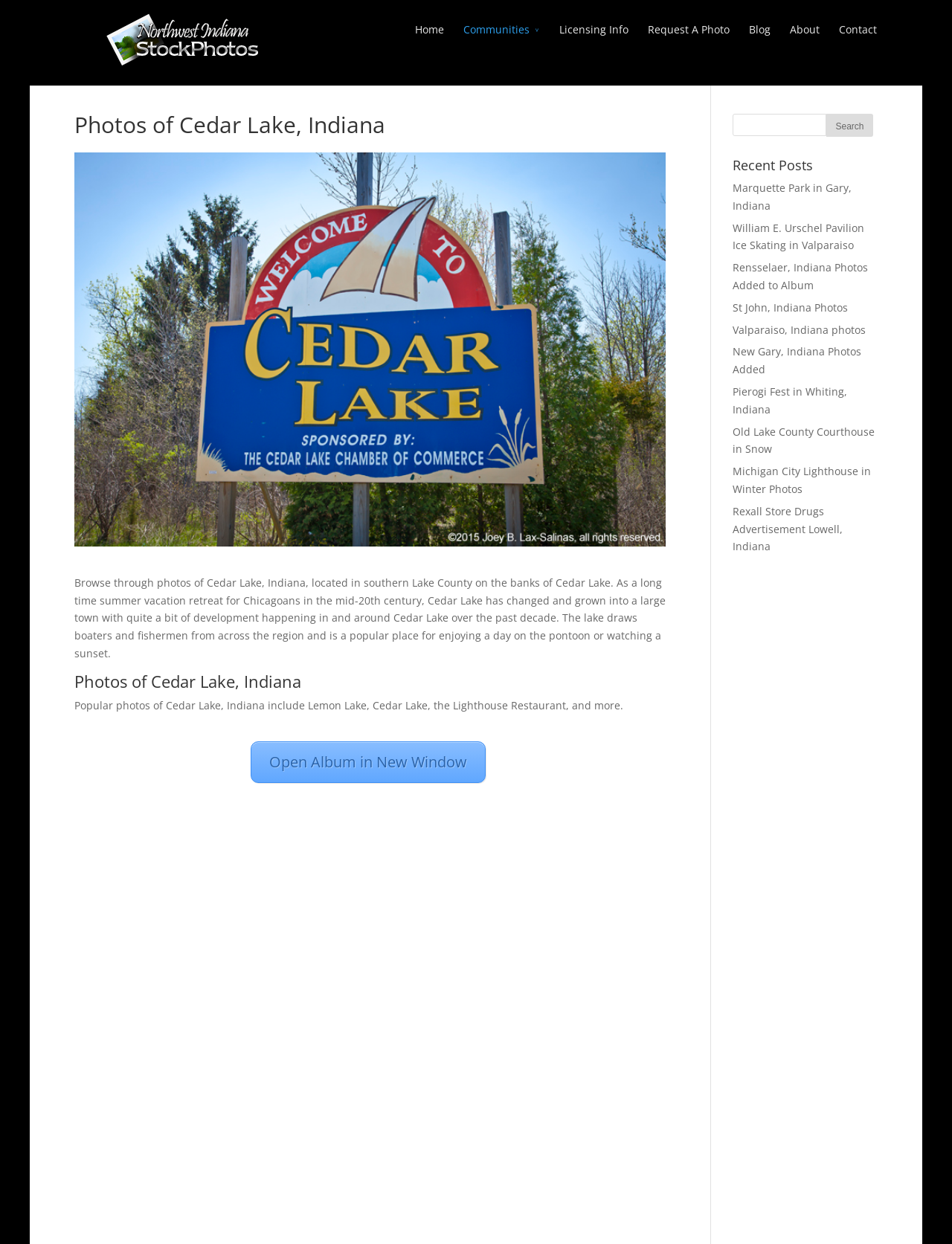Provide a short answer to the following question with just one word or phrase: Is there a search function on this website?

Yes